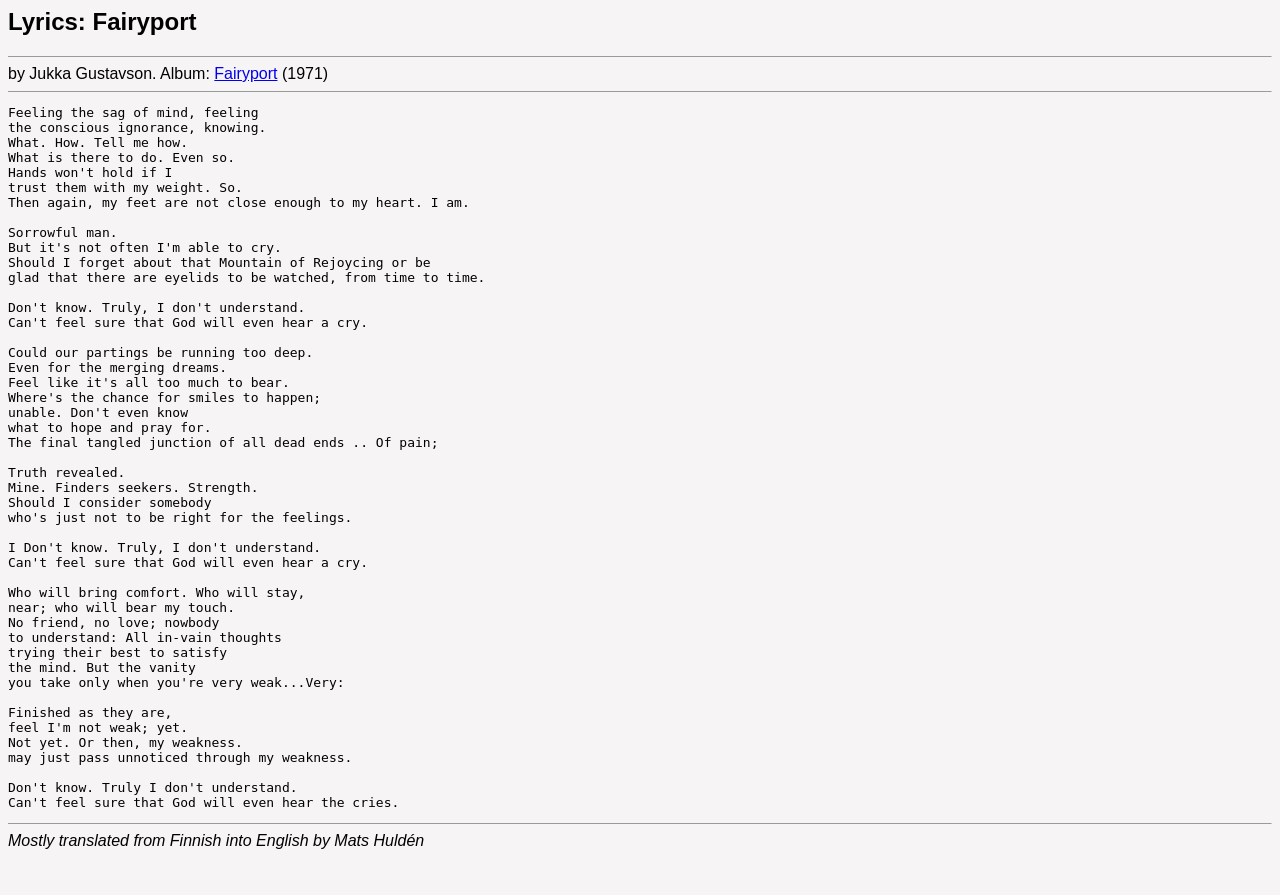Based on what you see in the screenshot, provide a thorough answer to this question: What is the name of the album?

The answer can be found in the link element next to the StaticText 'by Jukka Gustavson. Album:', which indicates that the album name is 'Fairyport'.